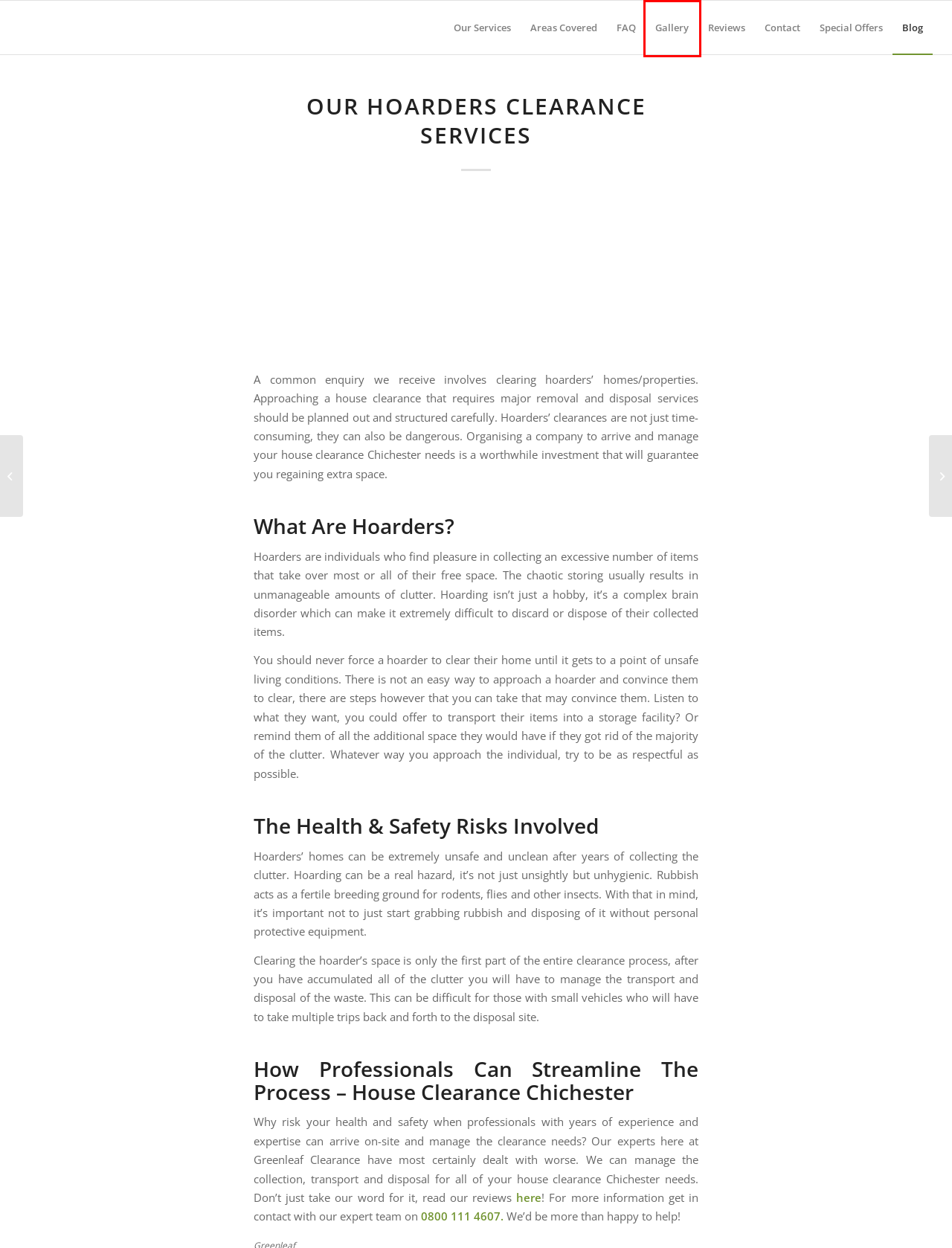Given a screenshot of a webpage featuring a red bounding box, identify the best matching webpage description for the new page after the element within the red box is clicked. Here are the options:
A. Areas Covered | House Clearance Companies Weybridge
B. FAQ | Greenleaf Clearance
C. Special Offers | Office Clearance Companies Weybridge
D. Contact | Greenleaf Clearance
E. Blog - Greenleaf
F. Gallery - Greenleaf
G. Why Is Decluttering Difficult? - Greenleaf
H. Reviews - Greenleaf

F